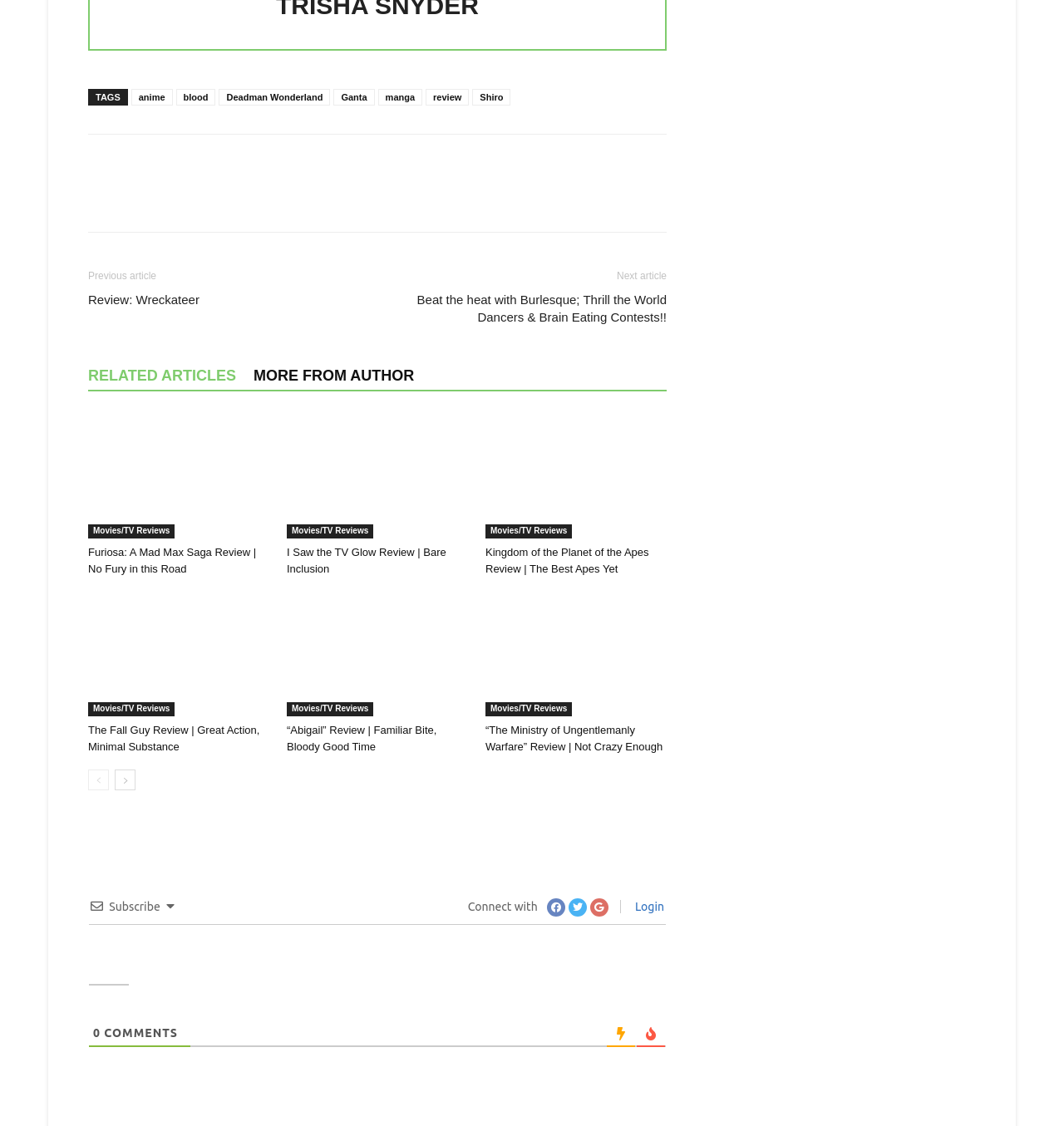What is the purpose of the section with the heading 'RELATED ARTICLES MORE FROM AUTHOR'?
Answer the question with a detailed and thorough explanation.

By analyzing the section with the heading 'RELATED ARTICLES MORE FROM AUTHOR', we can infer that its purpose is to show related articles to the current article, which can be useful for readers who want to explore more content on the same topic.